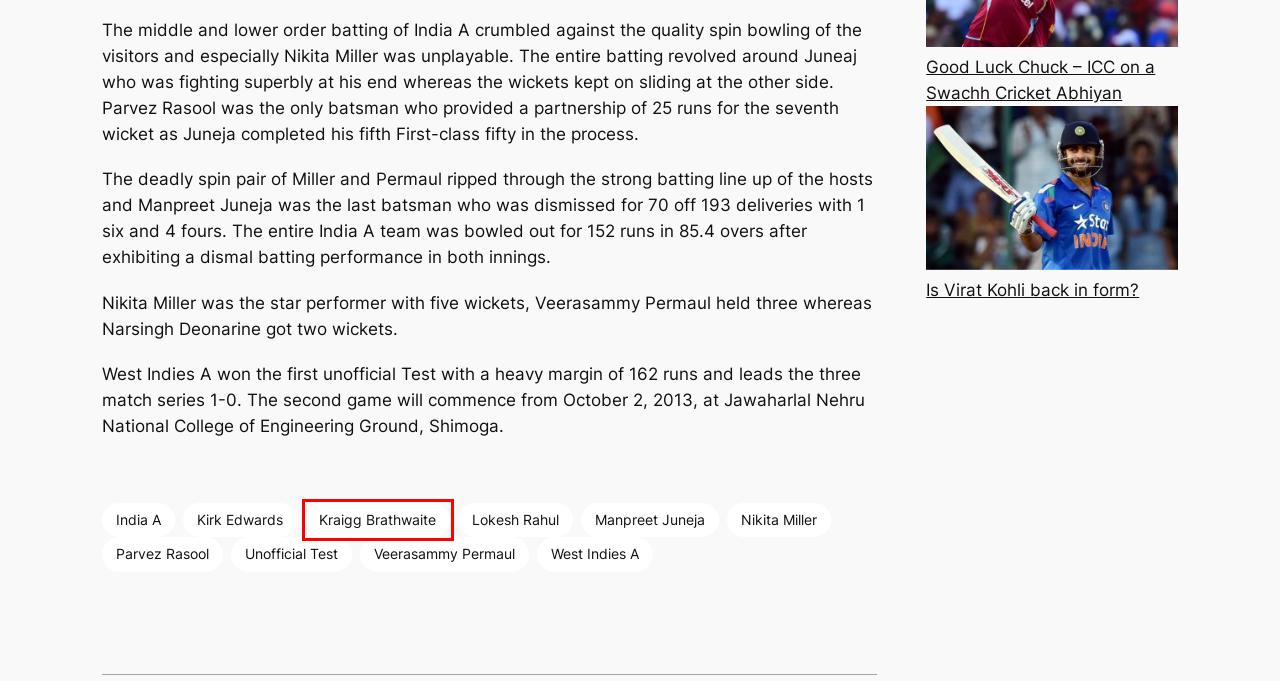Observe the webpage screenshot and focus on the red bounding box surrounding a UI element. Choose the most appropriate webpage description that corresponds to the new webpage after clicking the element in the bounding box. Here are the candidates:
A. Parvez Rasool – Cricket Dawn
B. Kirk Edwards – Cricket Dawn
C. Kraigg Brathwaite – Cricket Dawn
D. West Indies A – Cricket Dawn
E. Unofficial Test – Cricket Dawn
F. Veerasammy Permaul – Cricket Dawn
G. Good Luck Chuck – ICC on a Swachh Cricket Abhiyan – Cricket Dawn
H. India A – Cricket Dawn

C